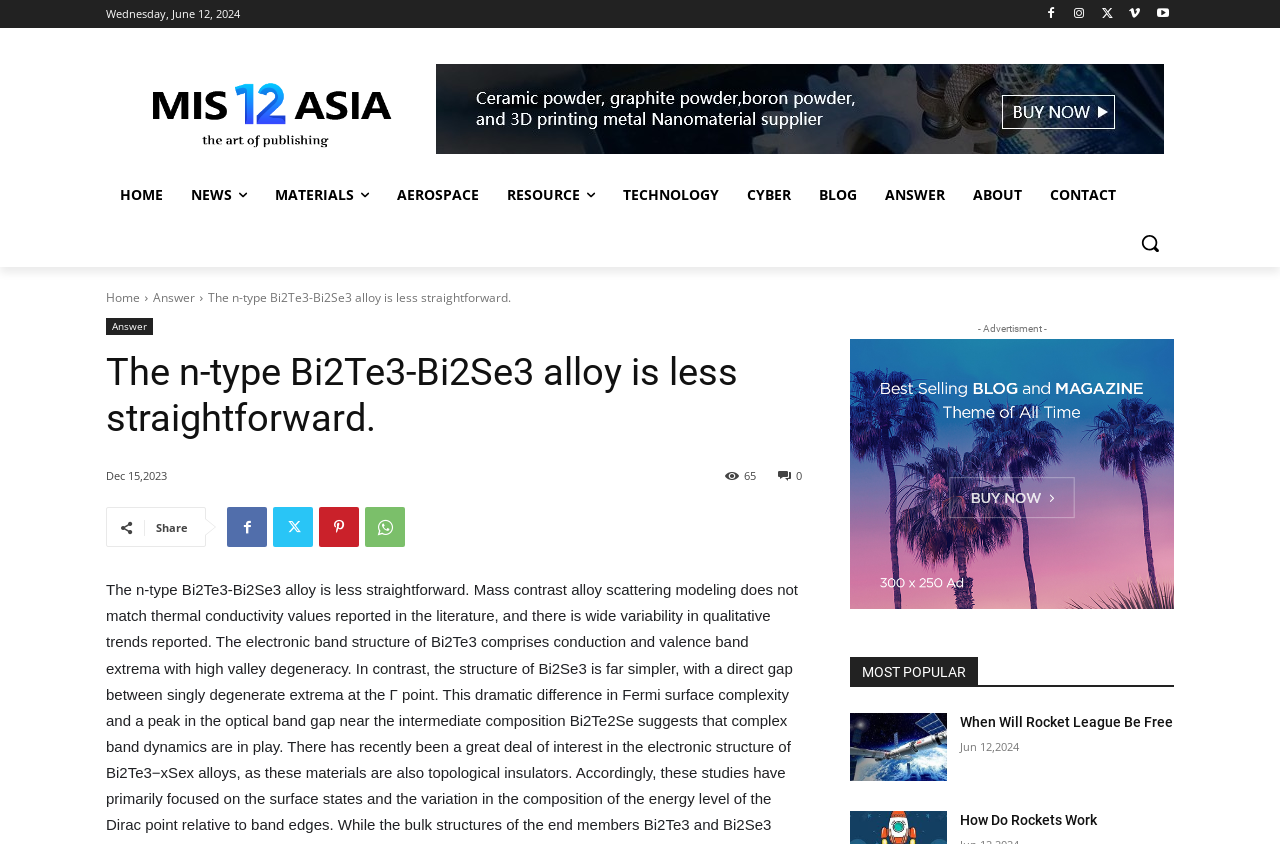Identify the bounding box coordinates for the UI element described as follows: Answer. Use the format (top-left x, top-left y, bottom-right x, bottom-right y) and ensure all values are floating point numbers between 0 and 1.

[0.12, 0.342, 0.152, 0.363]